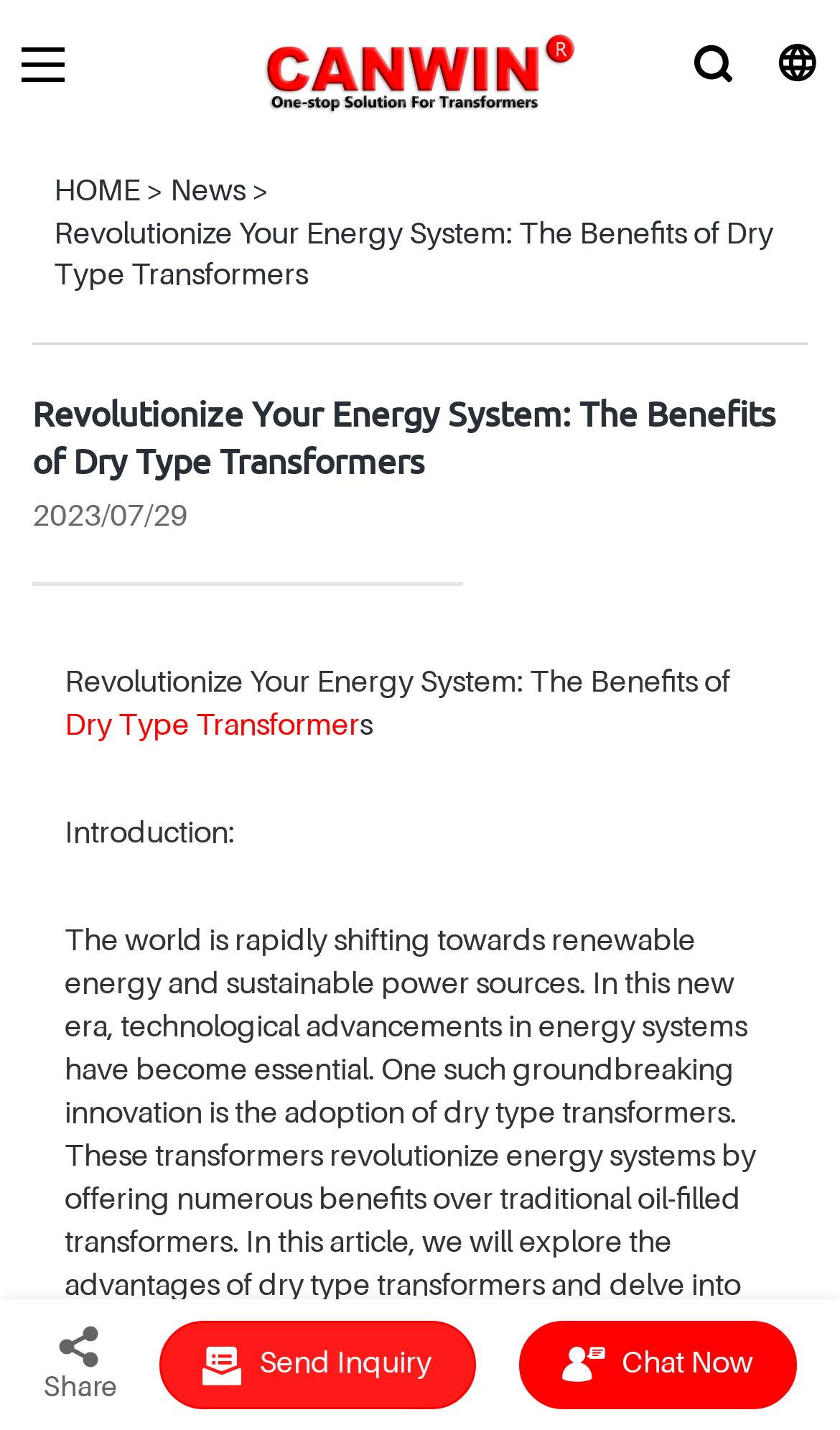How can I contact the company?
Answer the question with a thorough and detailed explanation.

I can contact the company by clicking on the 'Send Inquiry' or 'Chat Now' buttons at the bottom of the webpage, which will allow me to get in touch with the company.